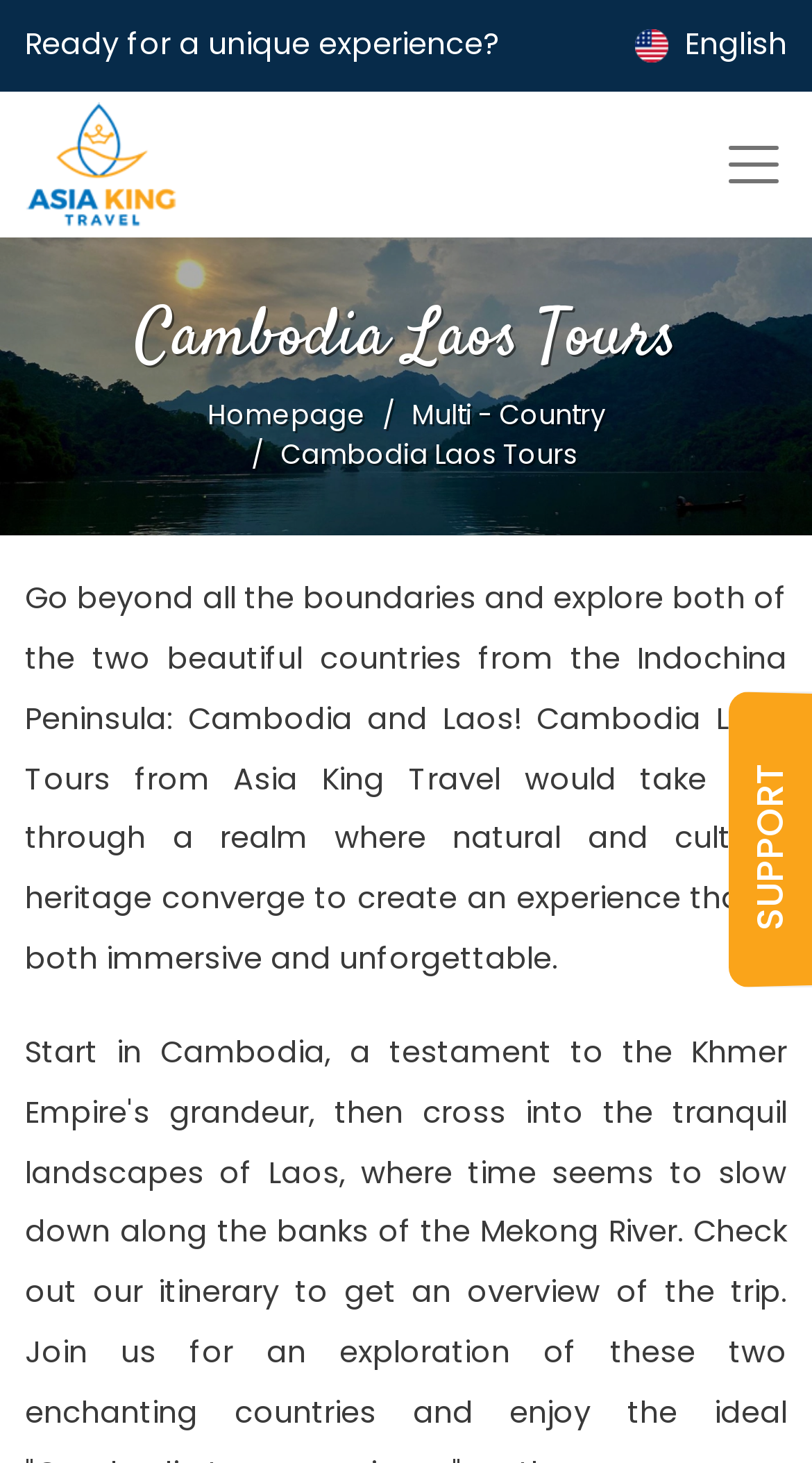Given the description "Multi - Country", determine the bounding box of the corresponding UI element.

[0.506, 0.271, 0.745, 0.296]